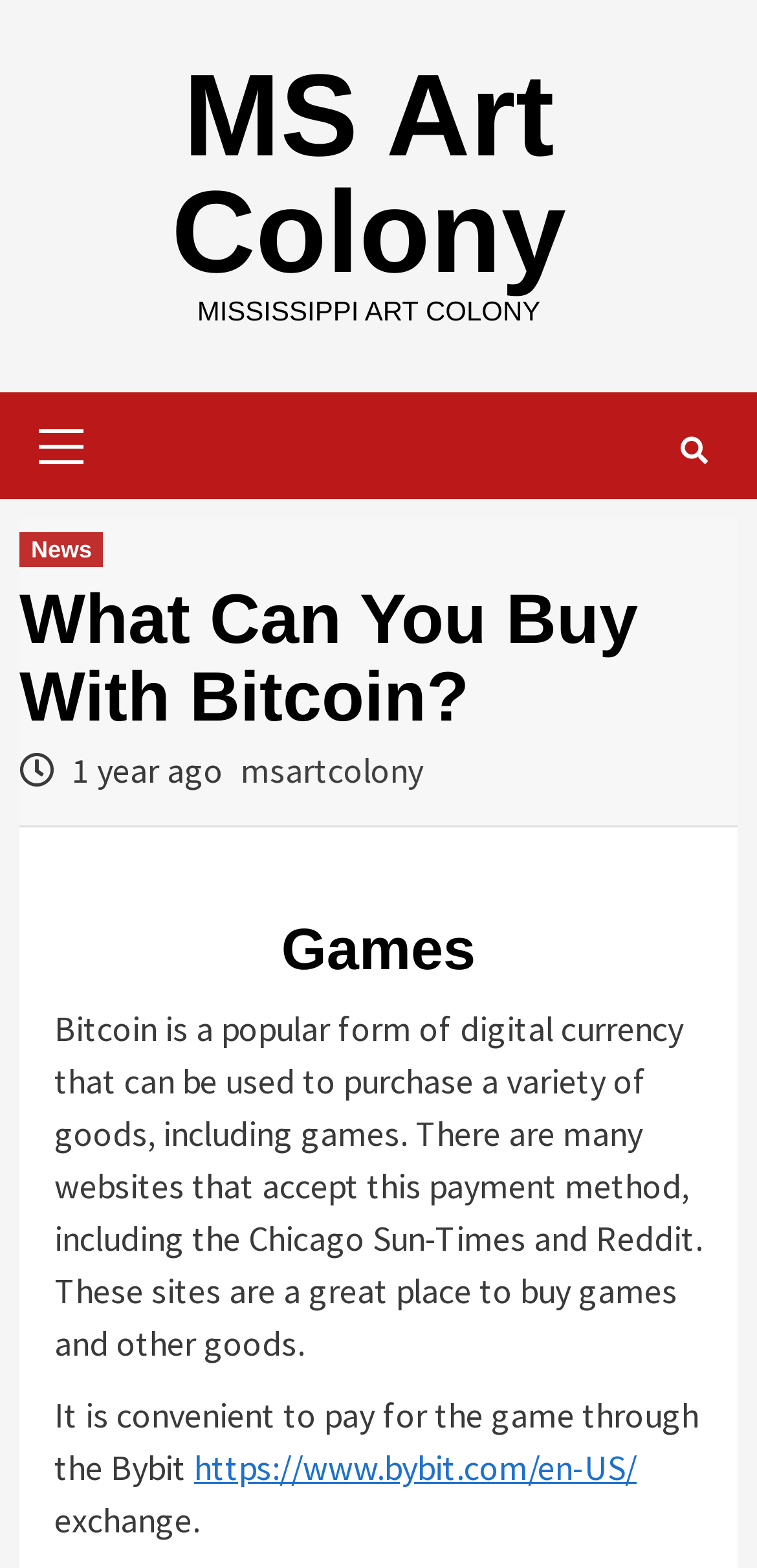Bounding box coordinates should be provided in the format (top-left x, top-left y, bottom-right x, bottom-right y) with all values between 0 and 1. Identify the bounding box for this UI element: MS Art Colony

[0.226, 0.032, 0.748, 0.19]